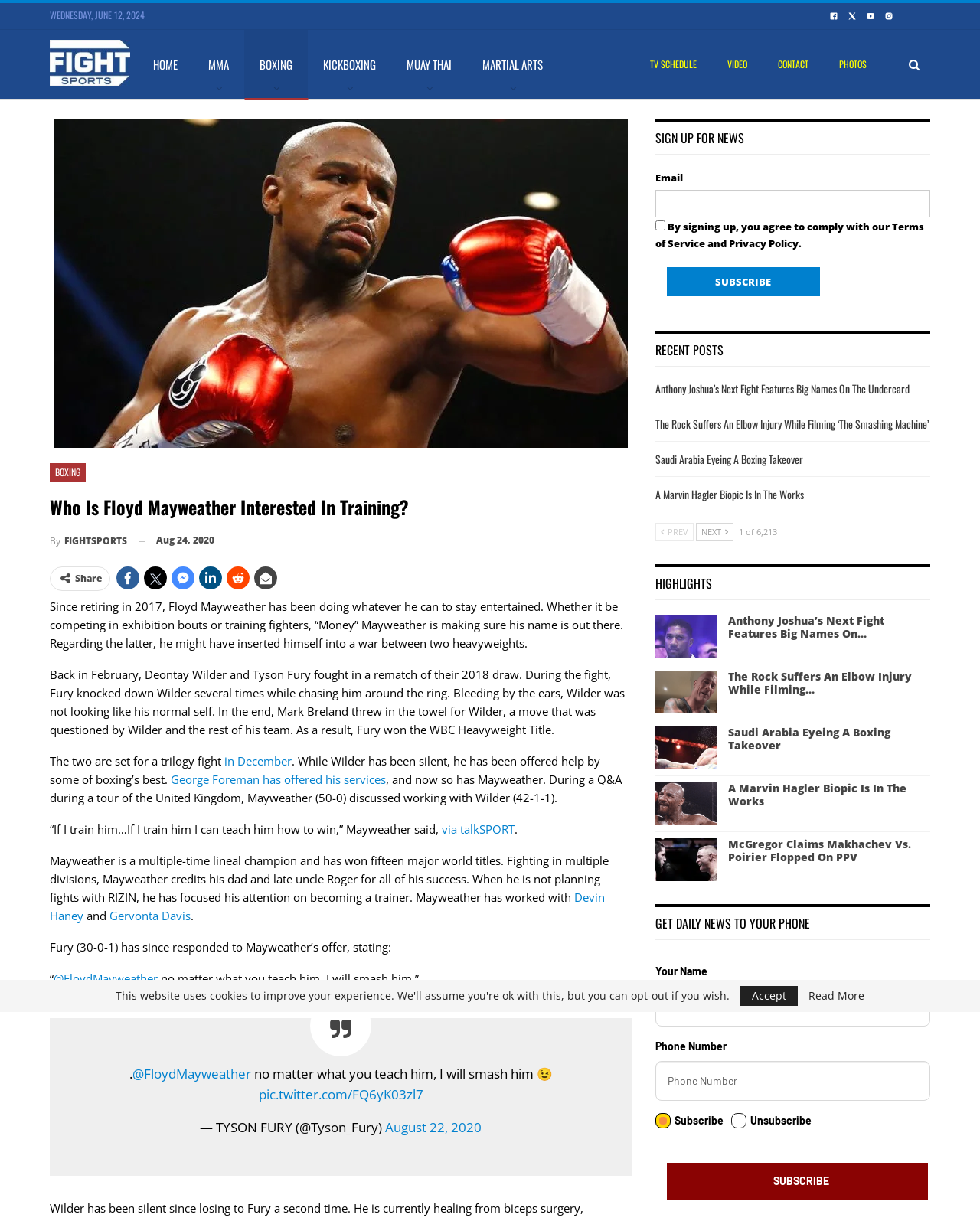Pinpoint the bounding box coordinates of the element to be clicked to execute the instruction: "Click on the Facebook link".

[0.841, 0.006, 0.86, 0.018]